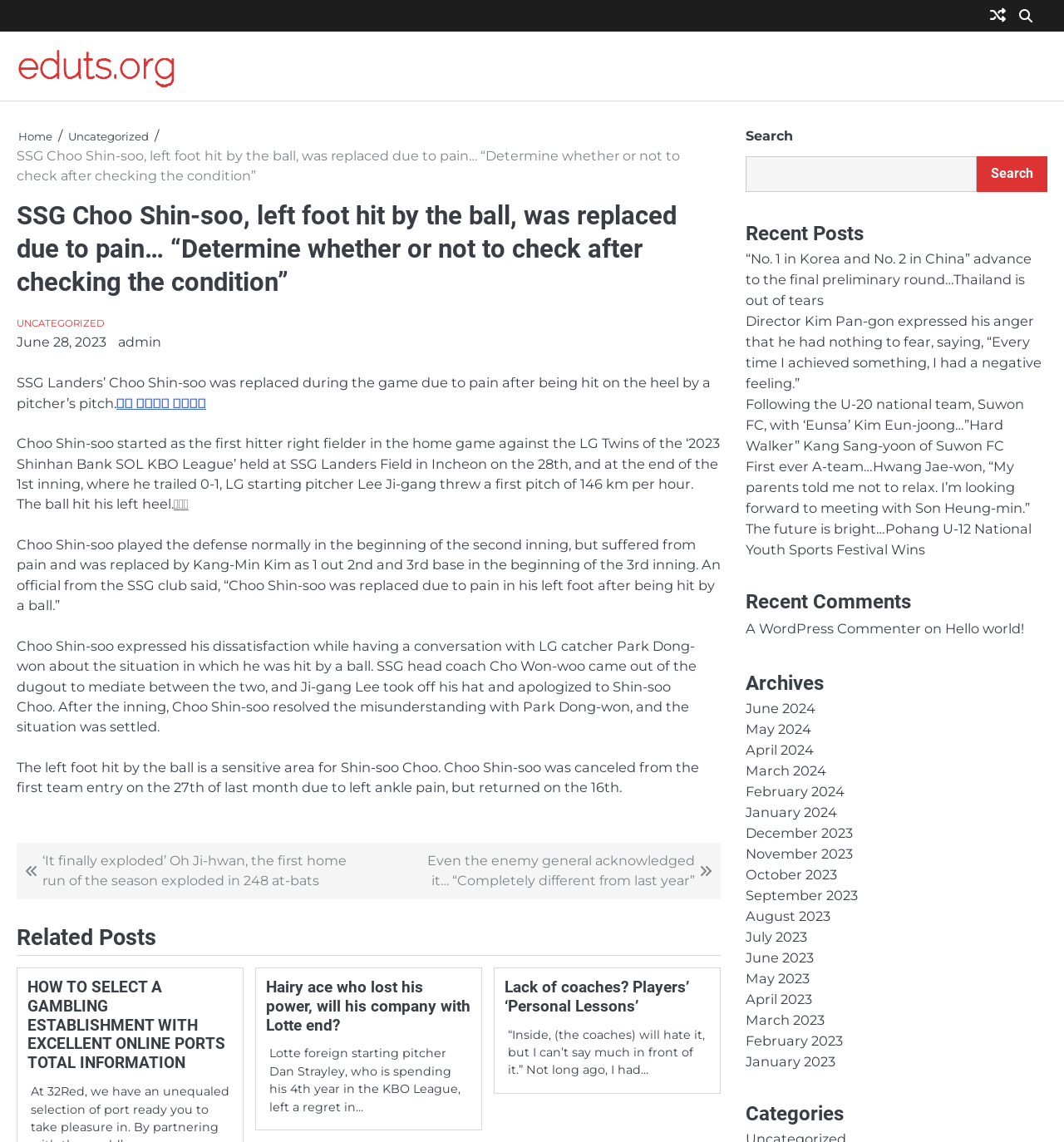Extract the primary header of the webpage and generate its text.

SSG Choo Shin-soo, left foot hit by the ball, was replaced due to pain… “Determine whether or not to check after checking the condition”